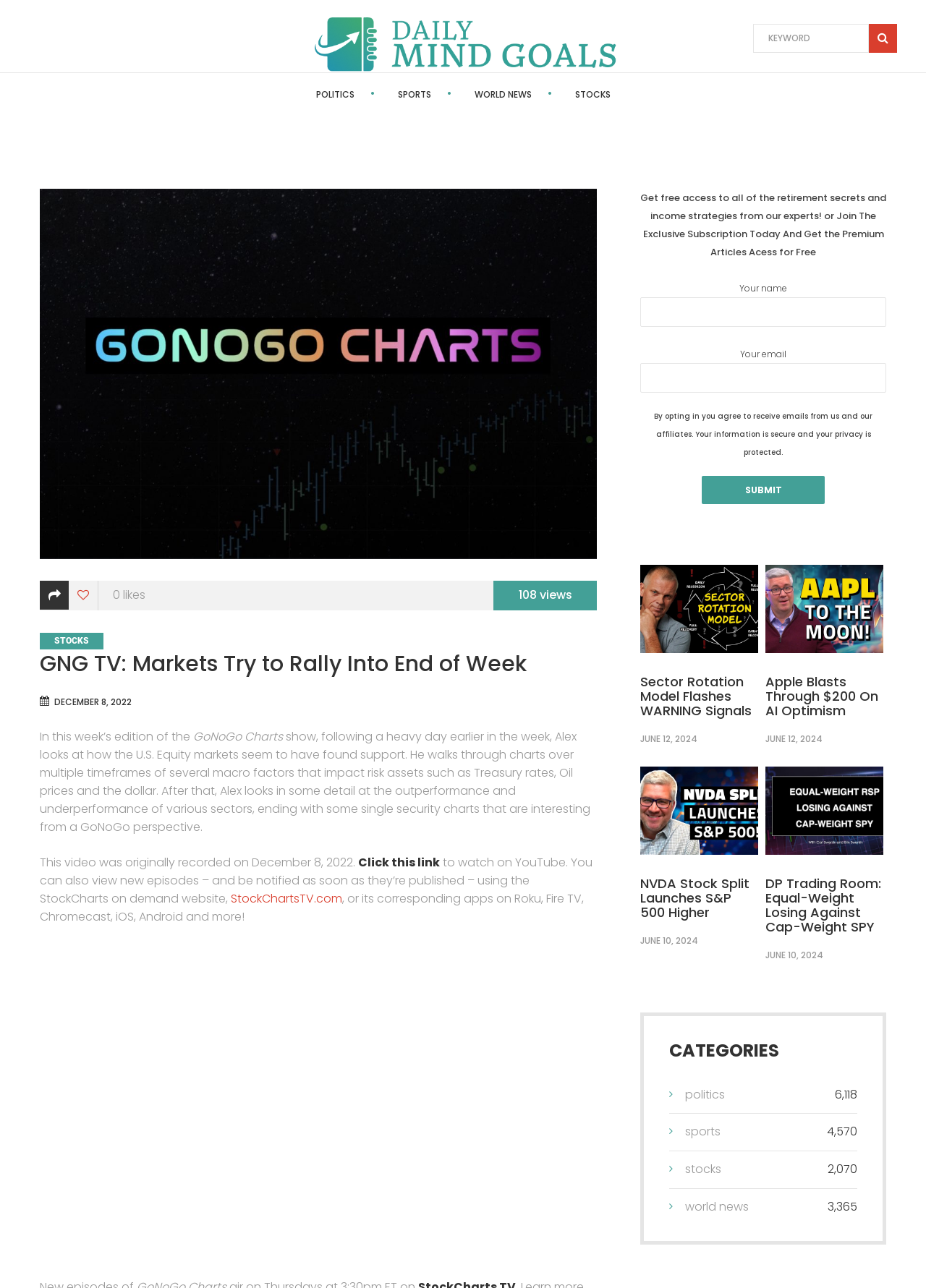Generate the text content of the main heading of the webpage.

GNG TV: Markets Try to Rally Into End of Week